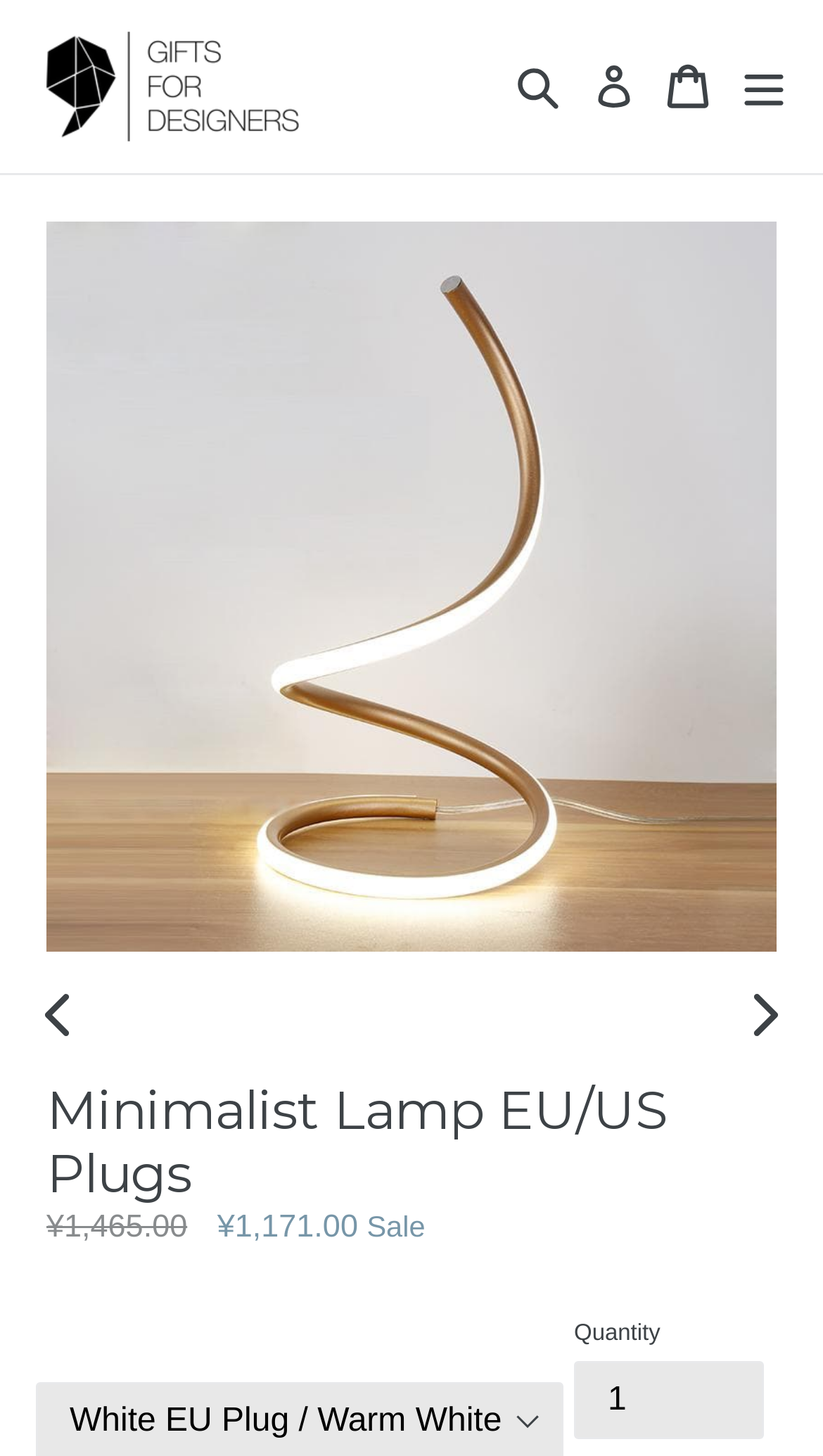Please provide the bounding box coordinate of the region that matches the element description: Cart Cart. Coordinates should be in the format (top-left x, top-left y, bottom-right x, bottom-right y) and all values should be between 0 and 1.

[0.796, 0.012, 0.878, 0.107]